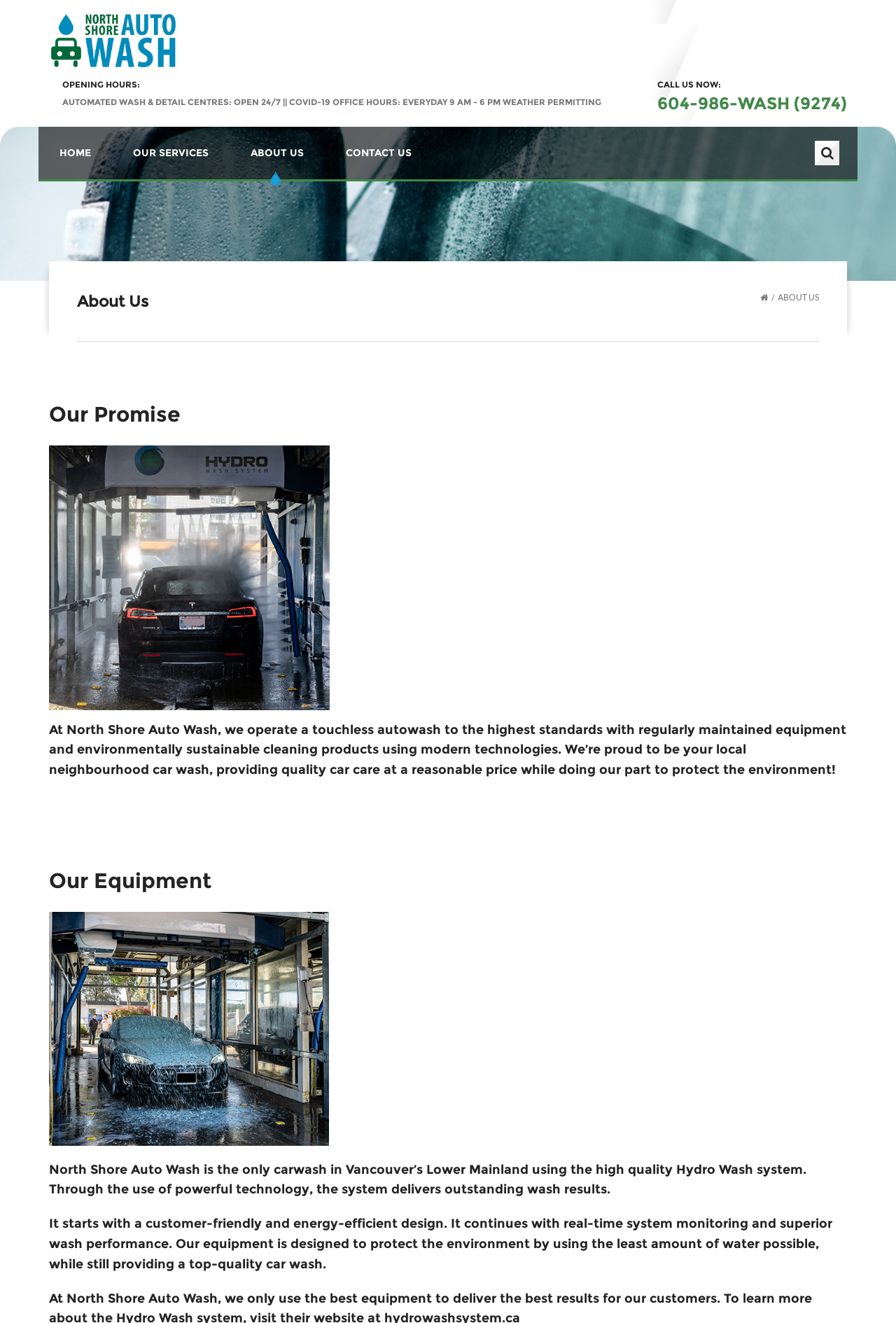Given the element description, predict the bounding box coordinates in the format (top-left x, top-left y, bottom-right x, bottom-right y). Make sure all values are between 0 and 1. Here is the element description: Read More

None